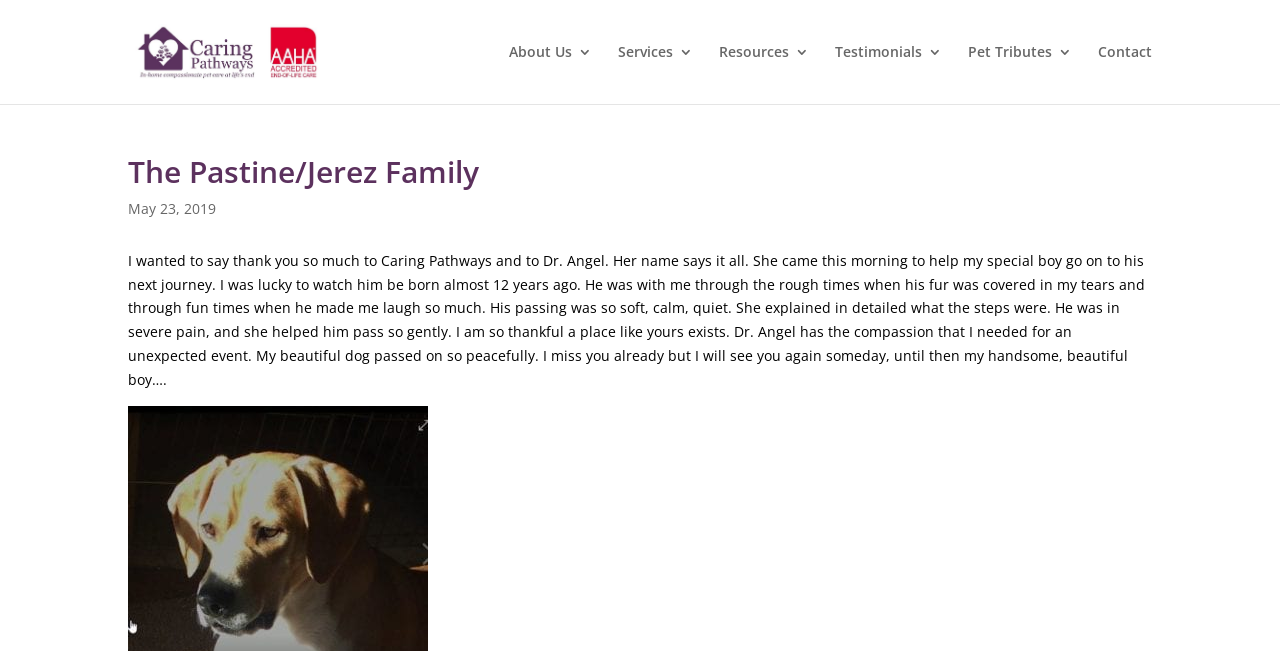Please study the image and answer the question comprehensively:
What is the name of the doctor mentioned in the testimonial?

The testimonial mentions a doctor who helped the family with their pet's passing. The doctor's name is mentioned as Dr. Angel, which is described as fitting her compassionate nature.